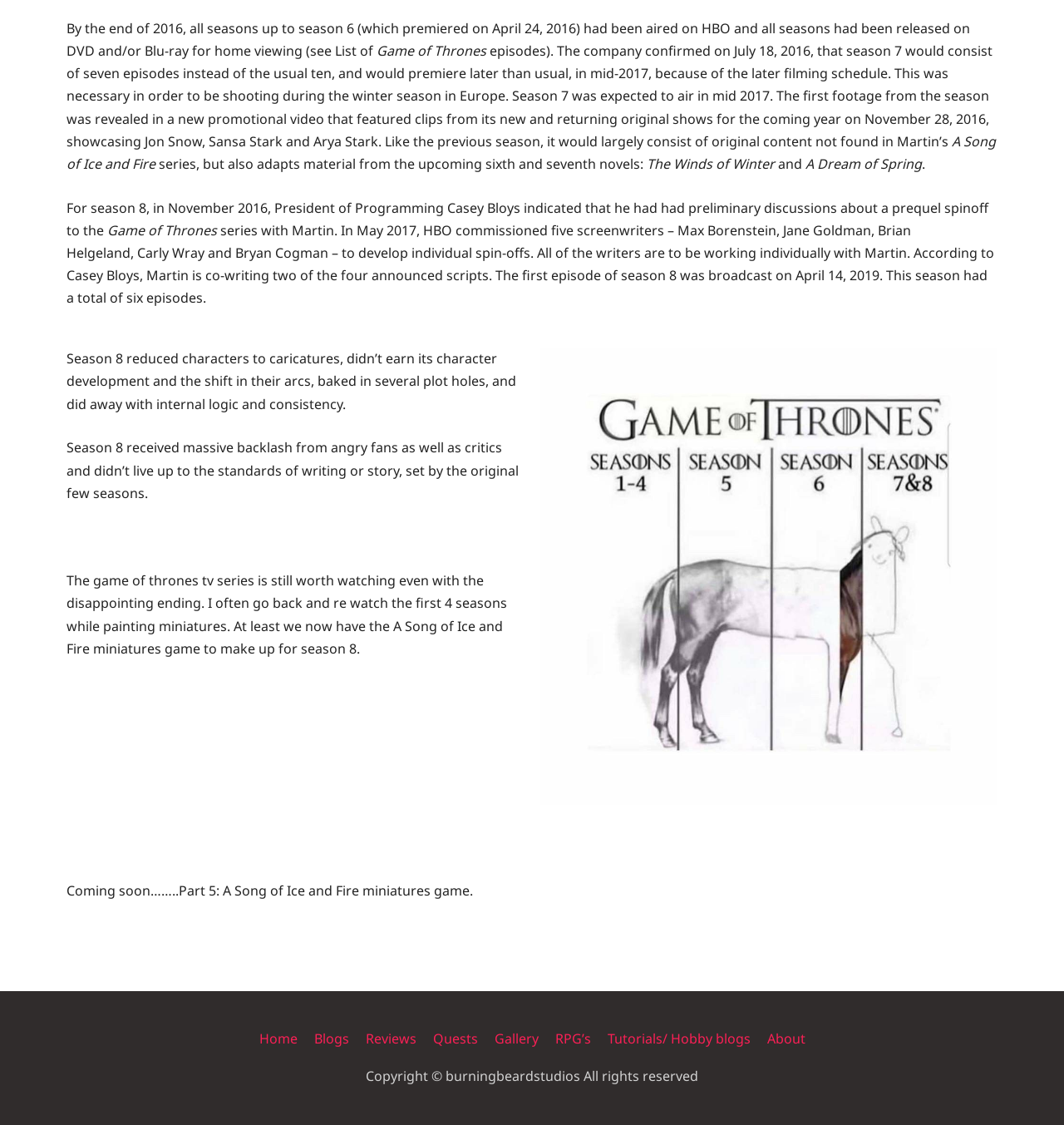How many episodes are in Season 7?
Provide a thorough and detailed answer to the question.

According to the text, 'season 7 would consist of seven episodes instead of the usual ten', indicating that Season 7 has seven episodes.